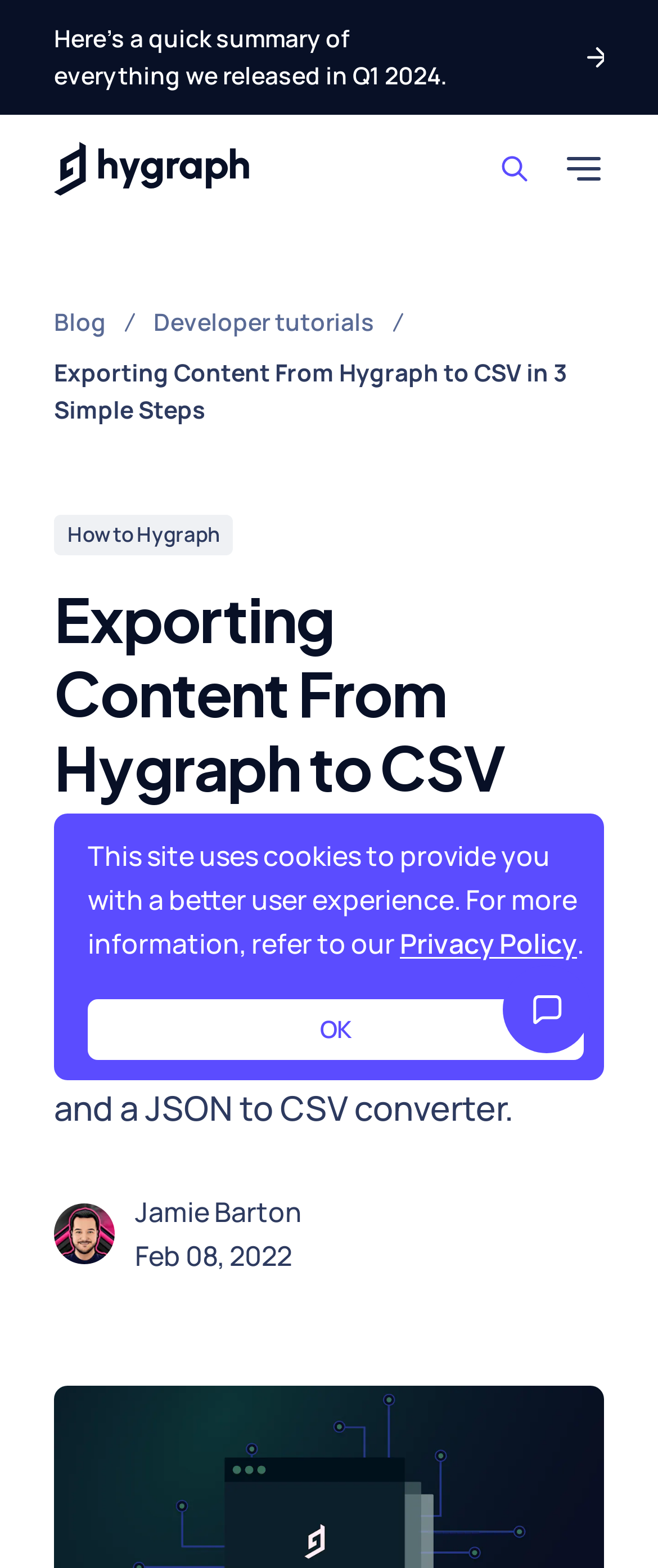Please determine the bounding box coordinates of the clickable area required to carry out the following instruction: "Click the button to read more about How to Hygraph". The coordinates must be four float numbers between 0 and 1, represented as [left, top, right, bottom].

[0.082, 0.328, 0.354, 0.354]